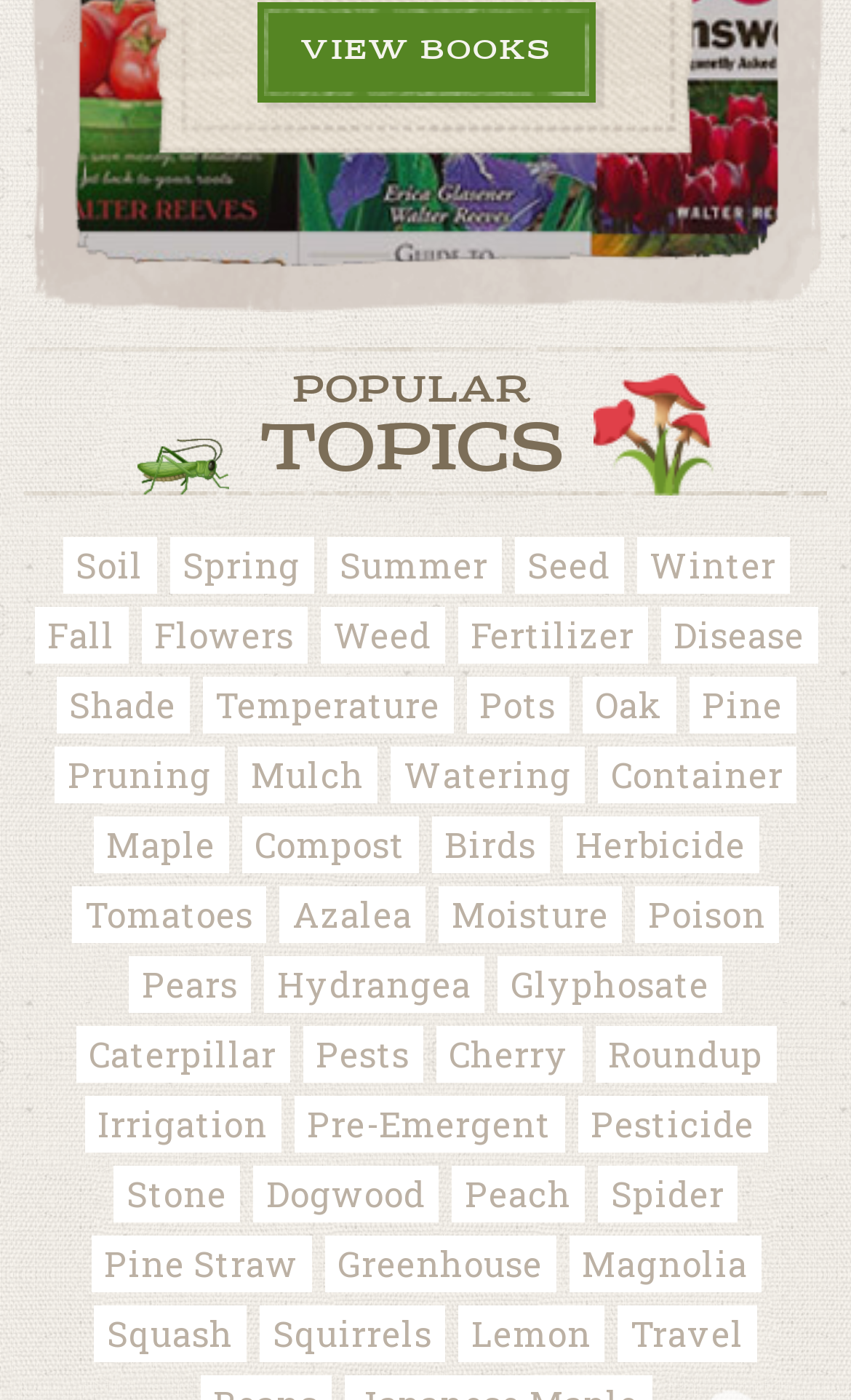Please answer the following question using a single word or phrase: 
What is the theme of the links in the middle section of the webpage?

Seasons and gardening activities